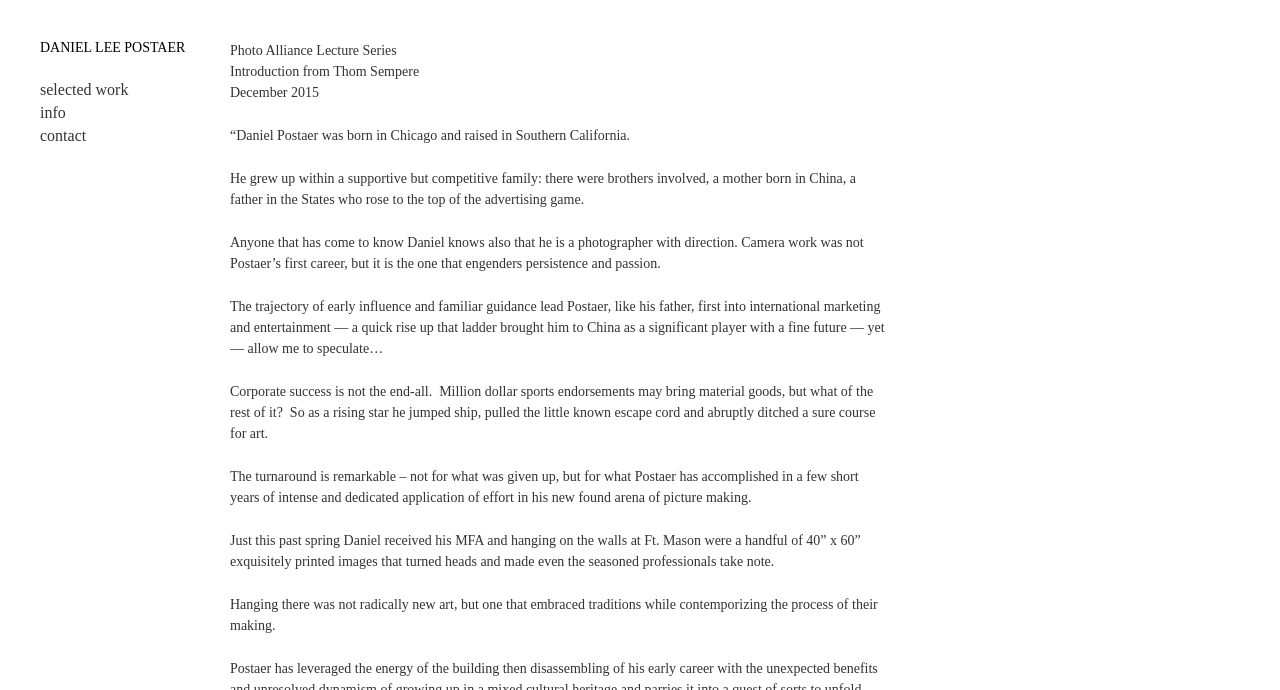Explain the webpage's design and content in an elaborate manner.

This webpage is about the biography of Daniel Lee Postaer, a photographer. At the top, there is a heading with the name "DANIEL LEE POSTAER" and three links to the left, labeled "selected work", "info", and "contact". Below the heading, there is a section with four lines of text, which introduce the Photo Alliance Lecture Series and provide some background information about Daniel Postaer's early life. 

The main content of the webpage is a passage of text that describes Daniel Postaer's life journey, from his childhood to his career transition from international marketing and entertainment to photography. The passage is divided into seven paragraphs, each describing a different stage of his life. The text is positioned in the middle of the page, with a consistent margin on the left and right sides. 

There are no images on the page, and the focus is on the text, which provides a detailed and descriptive biography of Daniel Postaer. The overall structure of the page is simple, with a clear hierarchy of headings and paragraphs, making it easy to follow and read.